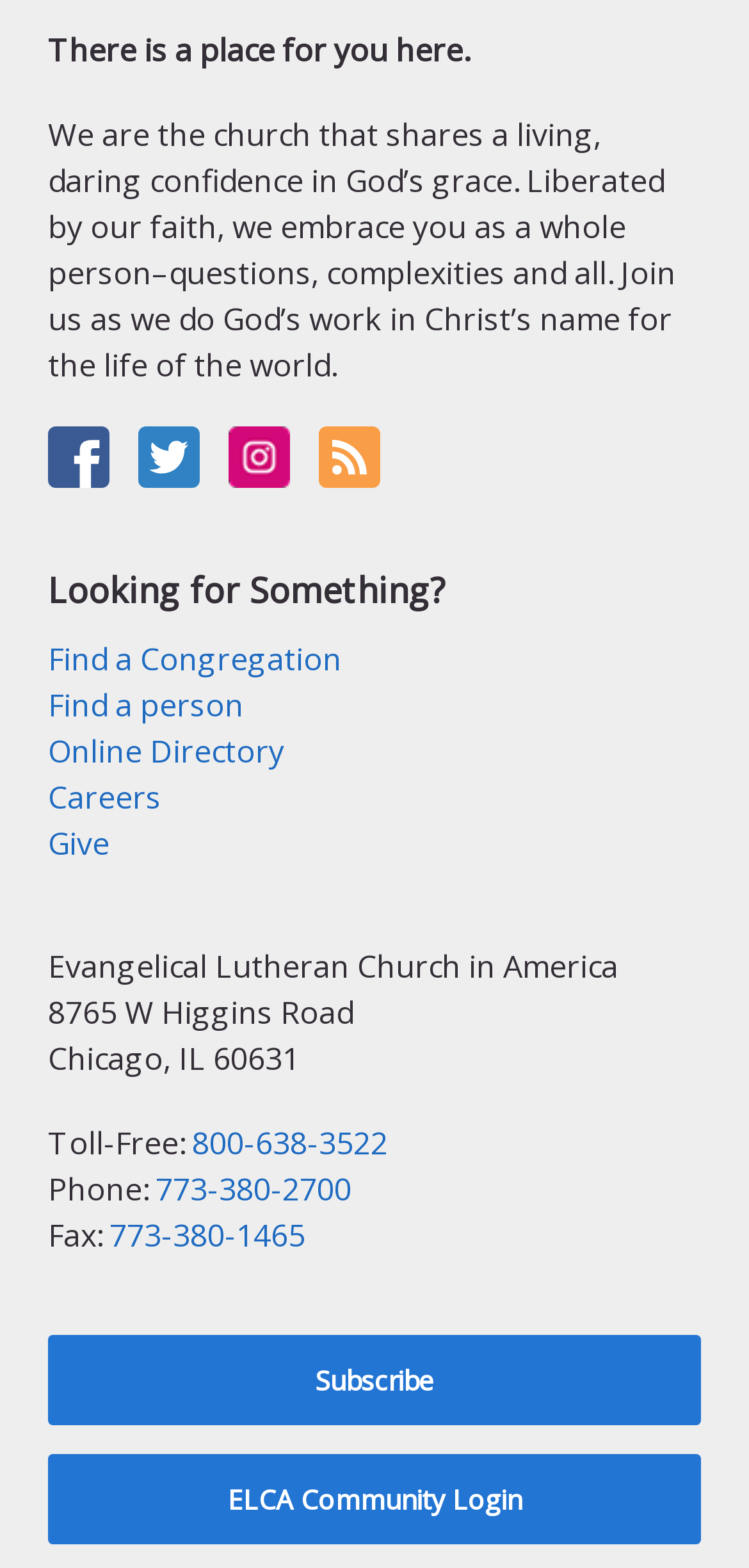Please determine the bounding box coordinates of the element's region to click for the following instruction: "Login to my account".

None